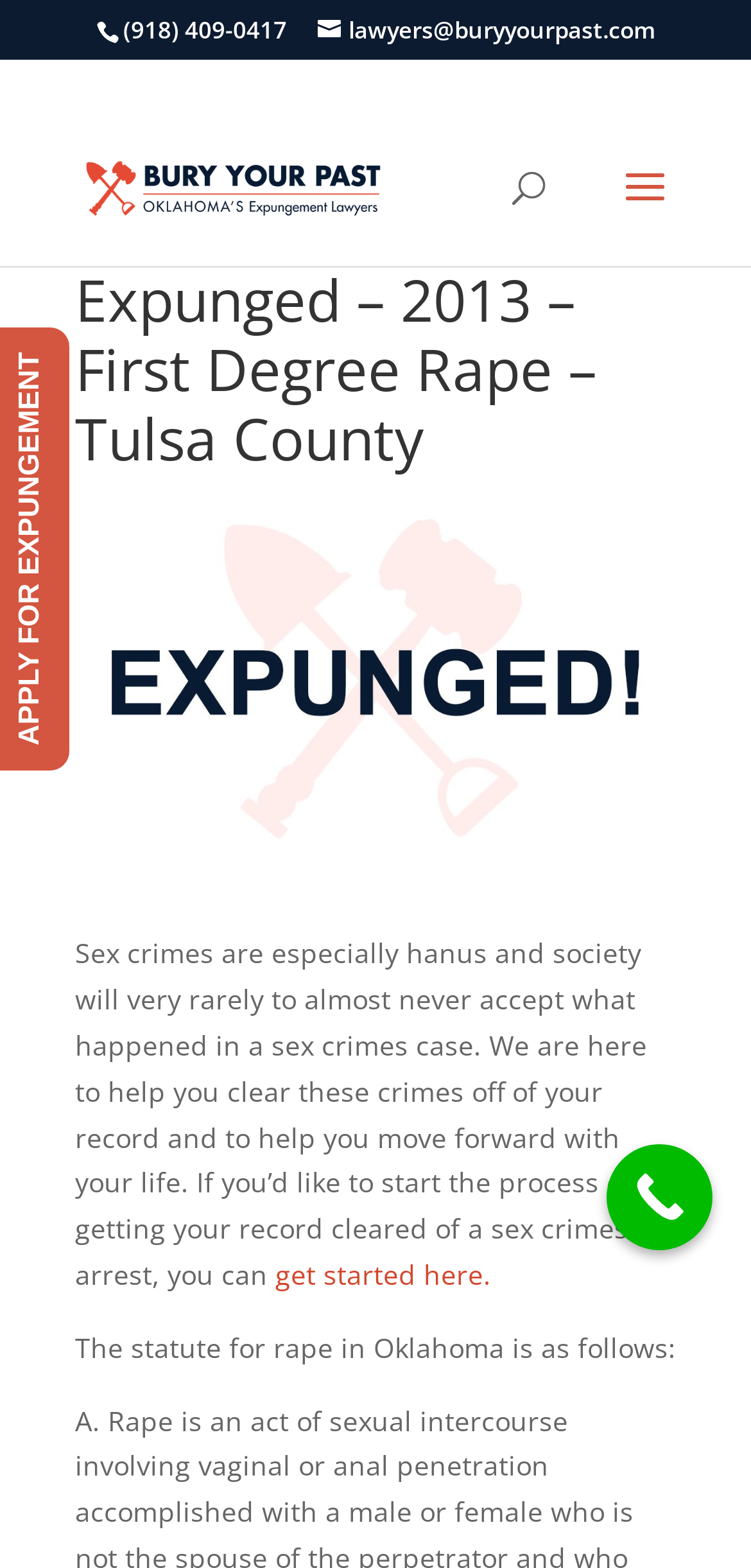Determine the bounding box coordinates for the UI element with the following description: "lawyers@buryyourpast.com". The coordinates should be four float numbers between 0 and 1, represented as [left, top, right, bottom].

[0.423, 0.009, 0.872, 0.029]